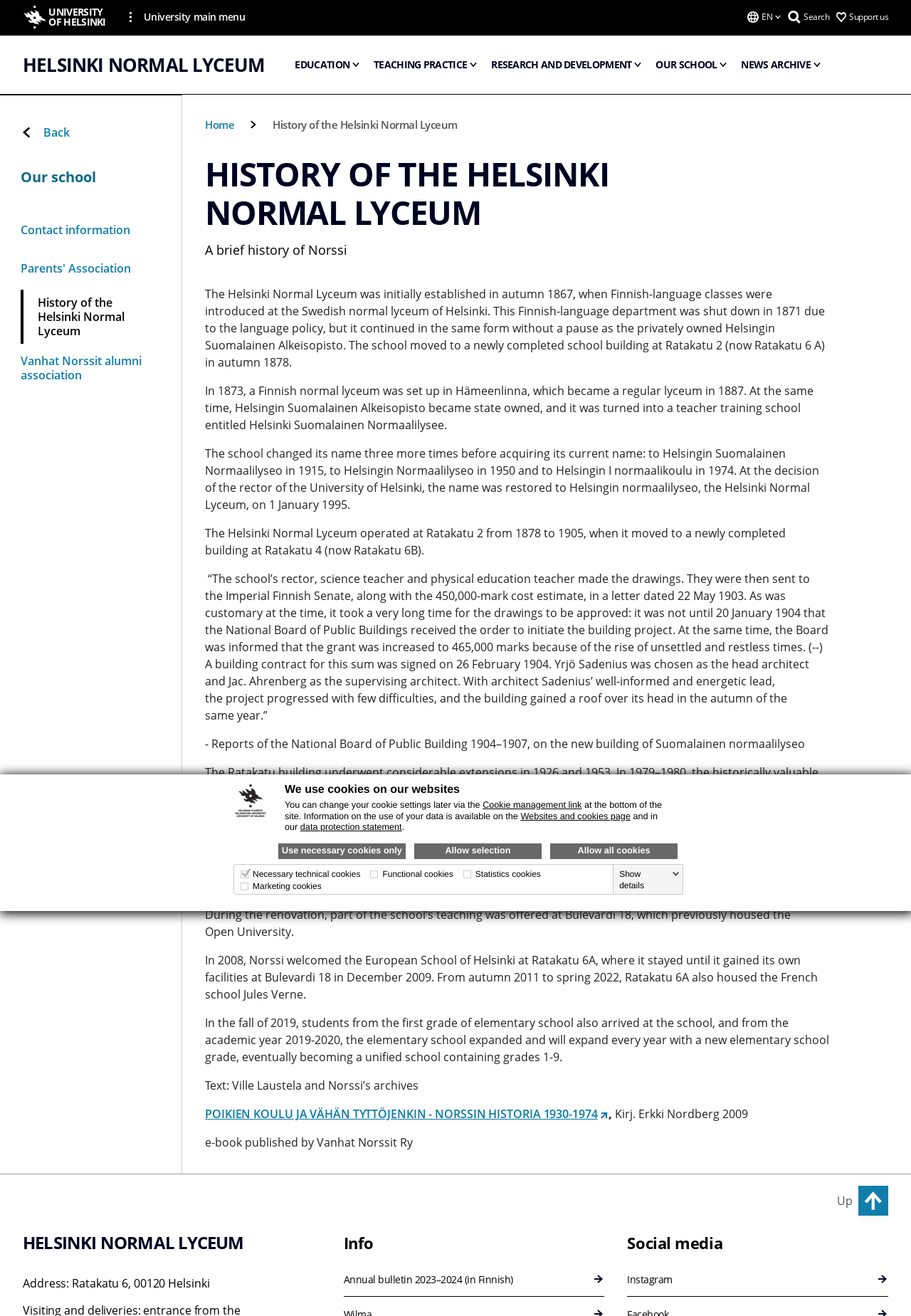Provide a thorough summary of the webpage.

The webpage is about the history of the Helsinki Normal Lyceum, a school in Helsinki, Finland. At the top of the page, there is a dialog box about cookies, with a logo, a heading, and several links and checkboxes to manage cookie settings. Below this, there is a main content area with a navigation menu, a breadcrumb trail, and a heading that reads "HISTORY OF THE HELSINKI NORMAL LYCEUM".

The main content area is divided into several sections, each describing a different period in the school's history. The text is accompanied by no images. The sections are arranged in a chronological order, starting from the school's establishment in 1867 and ending with its current state. The text provides detailed information about the school's development, including its name changes, relocations, and renovations.

On the top right side of the page, there are several buttons and links, including a language menu, a search form, and links to the university's main page, support, and other related pages. At the bottom of the page, there is a complementary content area with links to related pages, such as the school's contact information, parents' association, and alumni association. There is also a "Back" link and an "Up" button to navigate the page.